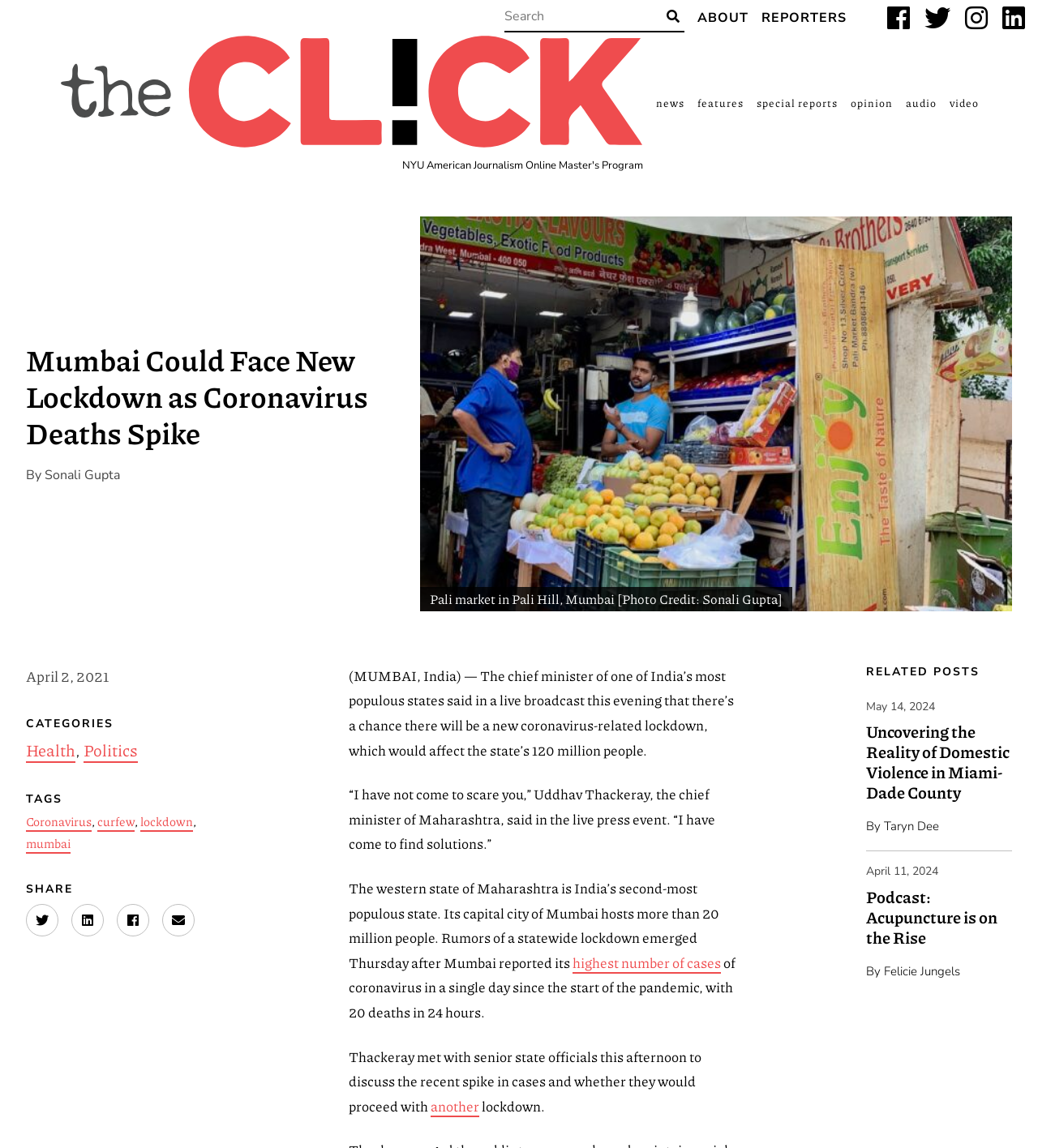Detail the features and information presented on the webpage.

This webpage appears to be a news article from "The Click" about a potential lockdown in Mumbai, India due to a surge in coronavirus cases. At the top of the page, there is a search bar and a navigation menu with links to various sections of the website, including "About", "Reporters", and social media links. 

Below the navigation menu, there is a large heading that reads "Mumbai Could Face New Lockdown as Coronavirus Deaths Spike". The article is attributed to Sonali Gupta and dated April 2, 2021. 

The main content of the article is divided into several paragraphs, with the first paragraph starting with "The chief minister of one of India’s most populous states said in a live broadcast this evening that there’s a chance there will be a new coronavirus-related lockdown, which would affect the state’s 120 million people." The article continues to discuss the potential lockdown, citing the chief minister's statements and the recent surge in coronavirus cases in Mumbai.

To the right of the article, there are links to related categories, including "Health" and "Politics", as well as tags such as "Coronavirus", "curfew", and "lockdown". There are also social media sharing links and an option to email the article.

At the bottom of the page, there is a section titled "RELATED POSTS" with links to other news articles, including "Uncovering the Reality of Domestic Violence in Miami-Dade County" and "Podcast: Acupuncture is on the Rise".